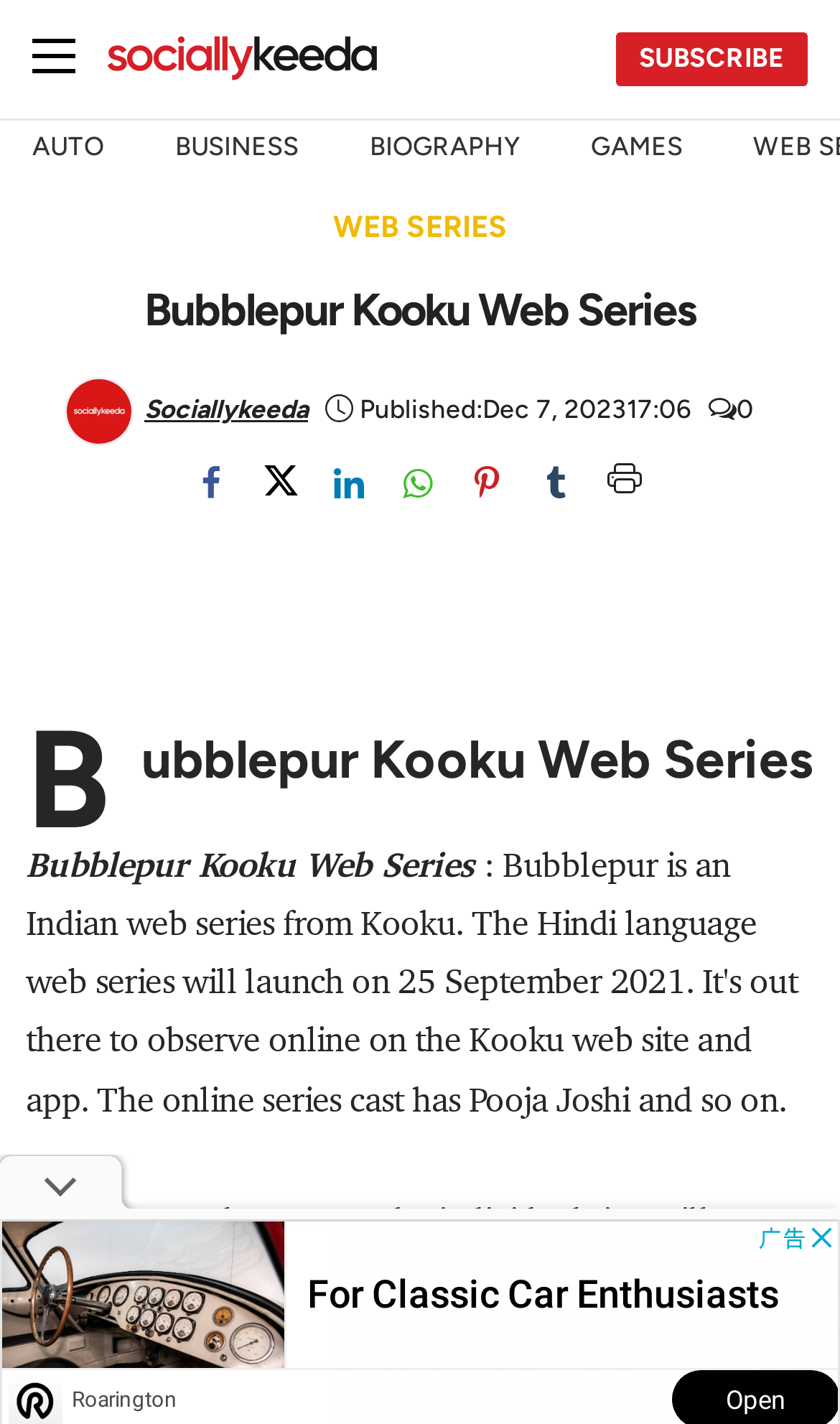Pinpoint the bounding box coordinates of the area that should be clicked to complete the following instruction: "Subscribe to the channel". The coordinates must be given as four float numbers between 0 and 1, i.e., [left, top, right, bottom].

[0.732, 0.023, 0.962, 0.06]